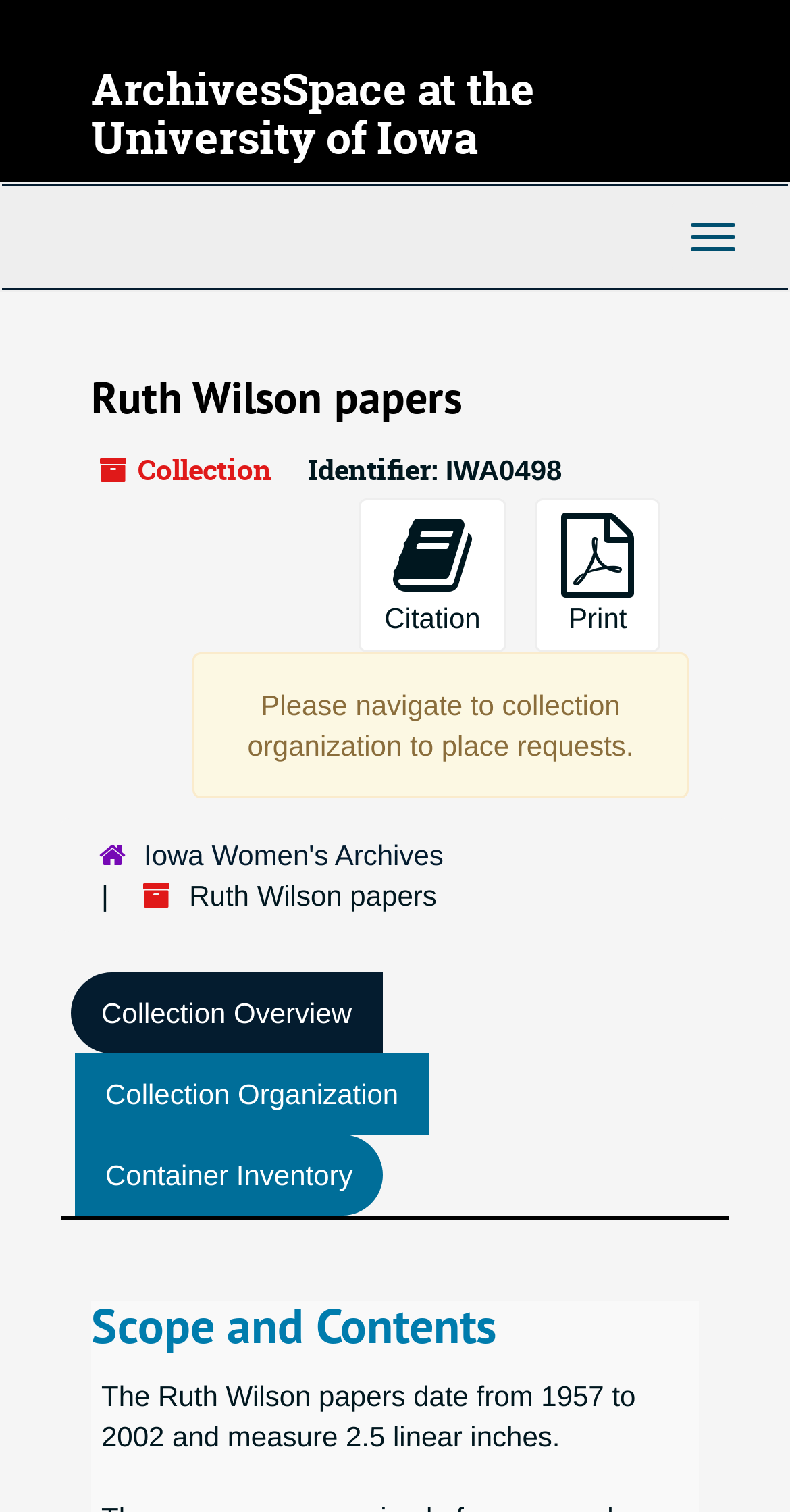Find and indicate the bounding box coordinates of the region you should select to follow the given instruction: "Toggle navigation".

[0.846, 0.134, 0.959, 0.18]